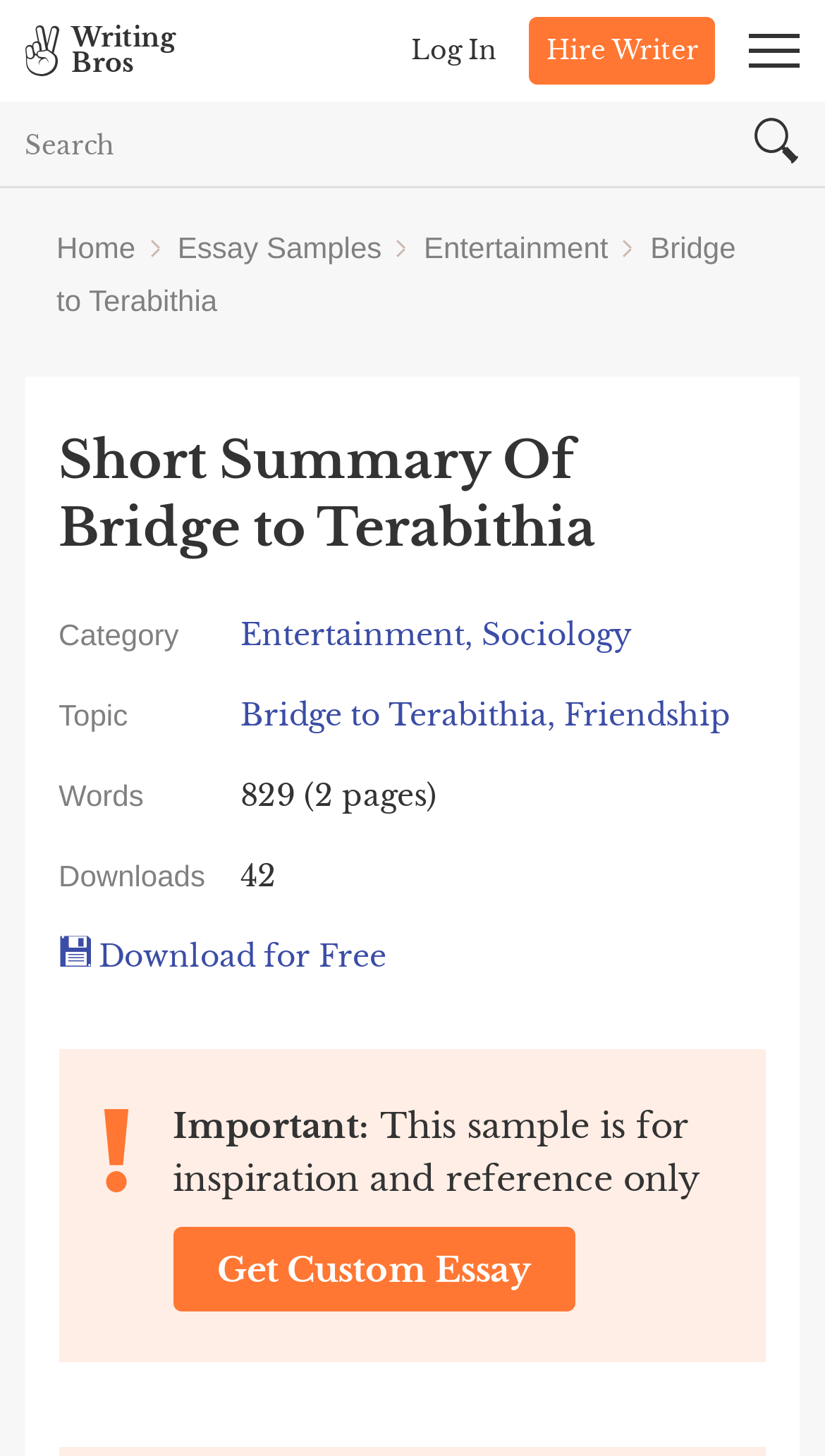How many words are in the essay?
Answer the question with as much detail as you can, using the image as a reference.

I found the number of words in the essay by looking at the 'Words' section, which states that the essay has '829 (2 pages)' words.